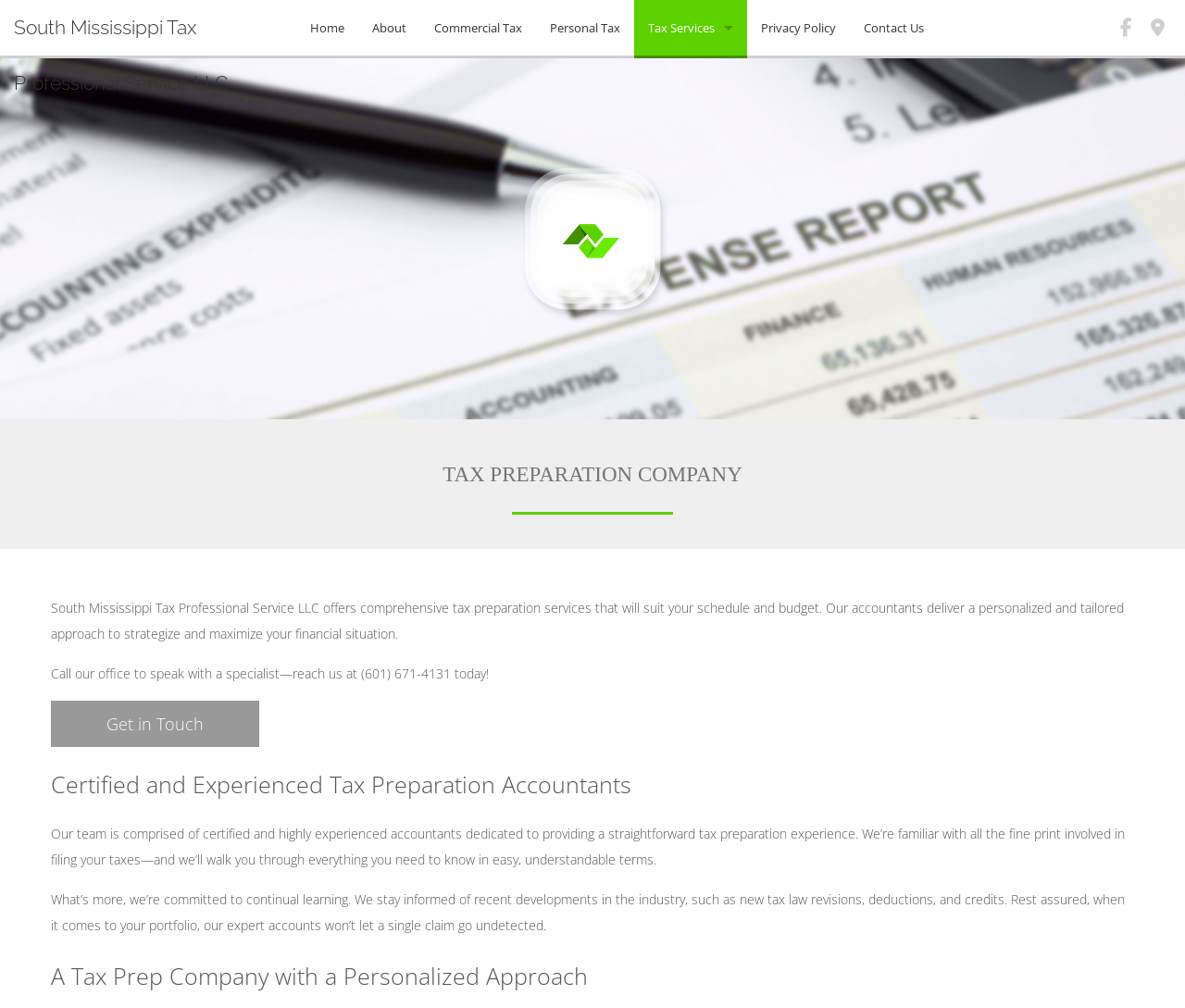Please specify the bounding box coordinates for the clickable region that will help you carry out the instruction: "Get in Touch".

[0.043, 0.695, 0.219, 0.741]